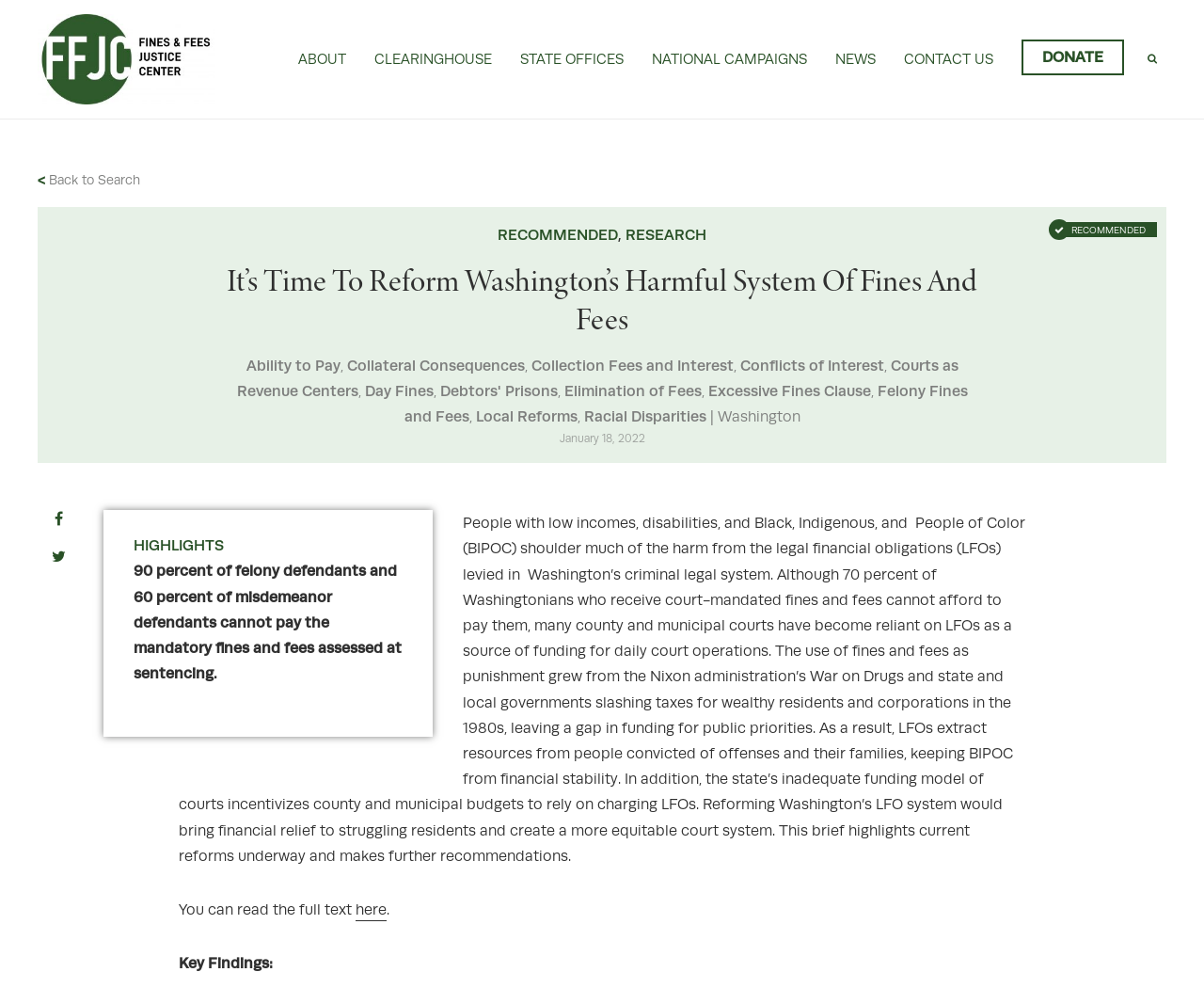Please locate the clickable area by providing the bounding box coordinates to follow this instruction: "View news".

[0.694, 0.022, 0.727, 0.098]